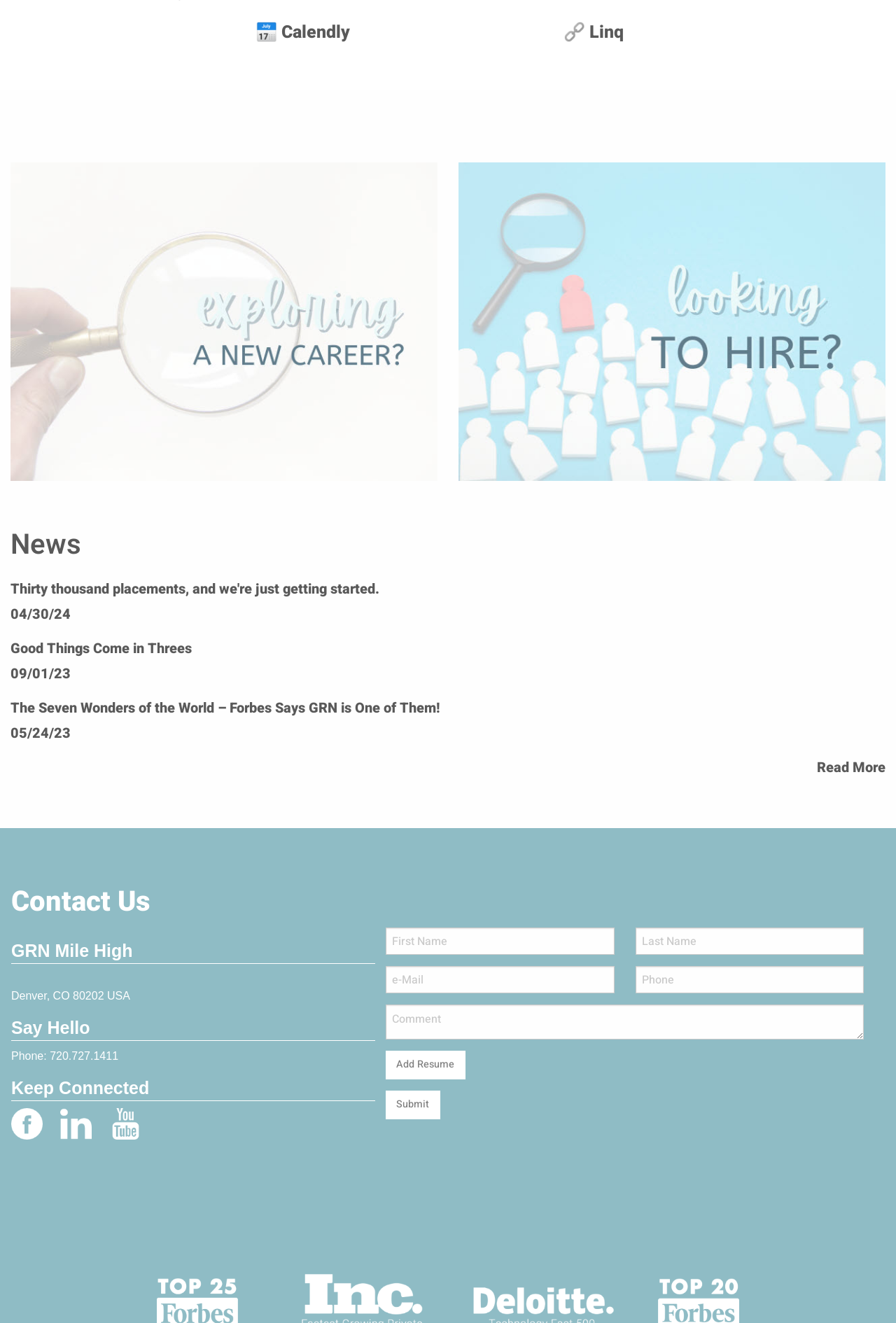Locate the bounding box coordinates of the segment that needs to be clicked to meet this instruction: "Enter First Name".

[0.43, 0.701, 0.686, 0.722]